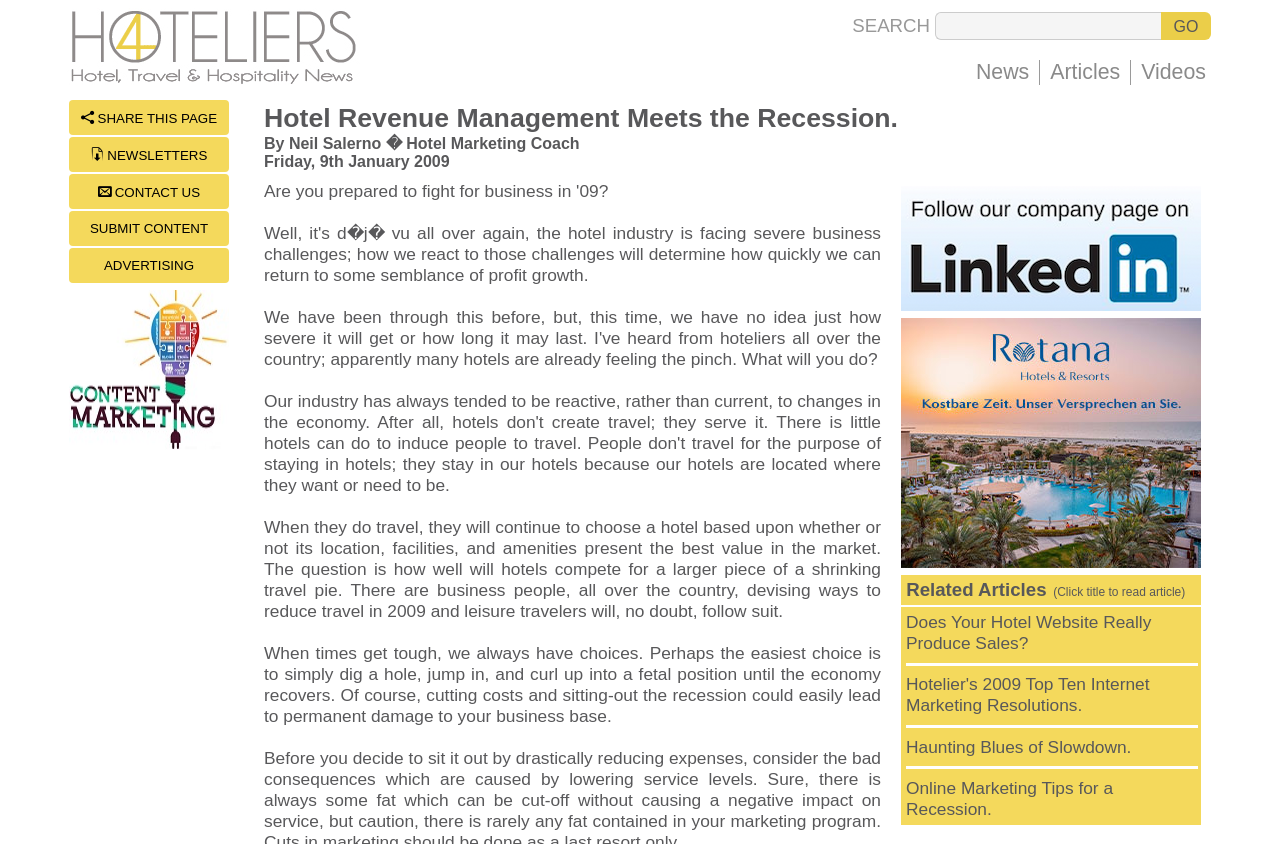Provide a brief response to the question using a single word or phrase: 
What is the website's logo?

4Hoteliers